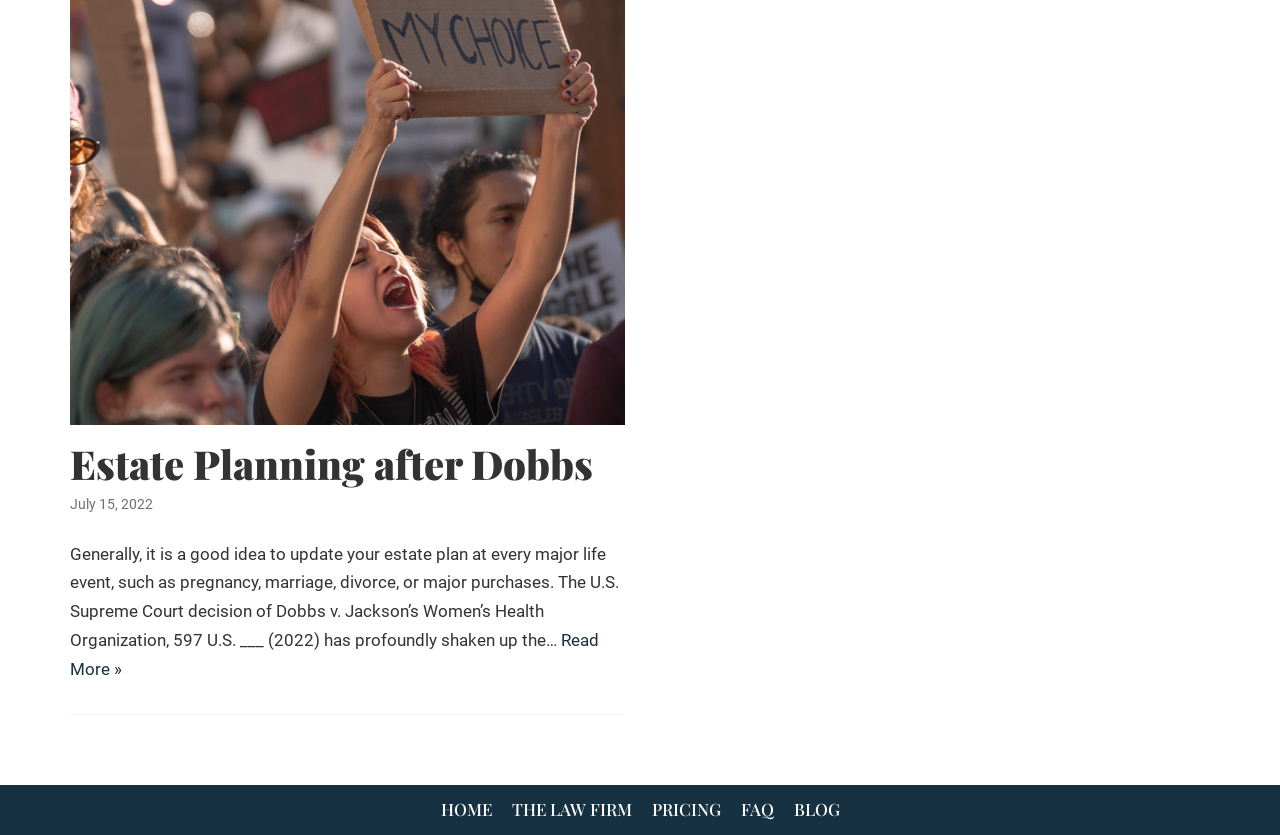Identify the bounding box coordinates necessary to click and complete the given instruction: "Read more about Estate Planning after Dobbs".

[0.055, 0.755, 0.468, 0.813]